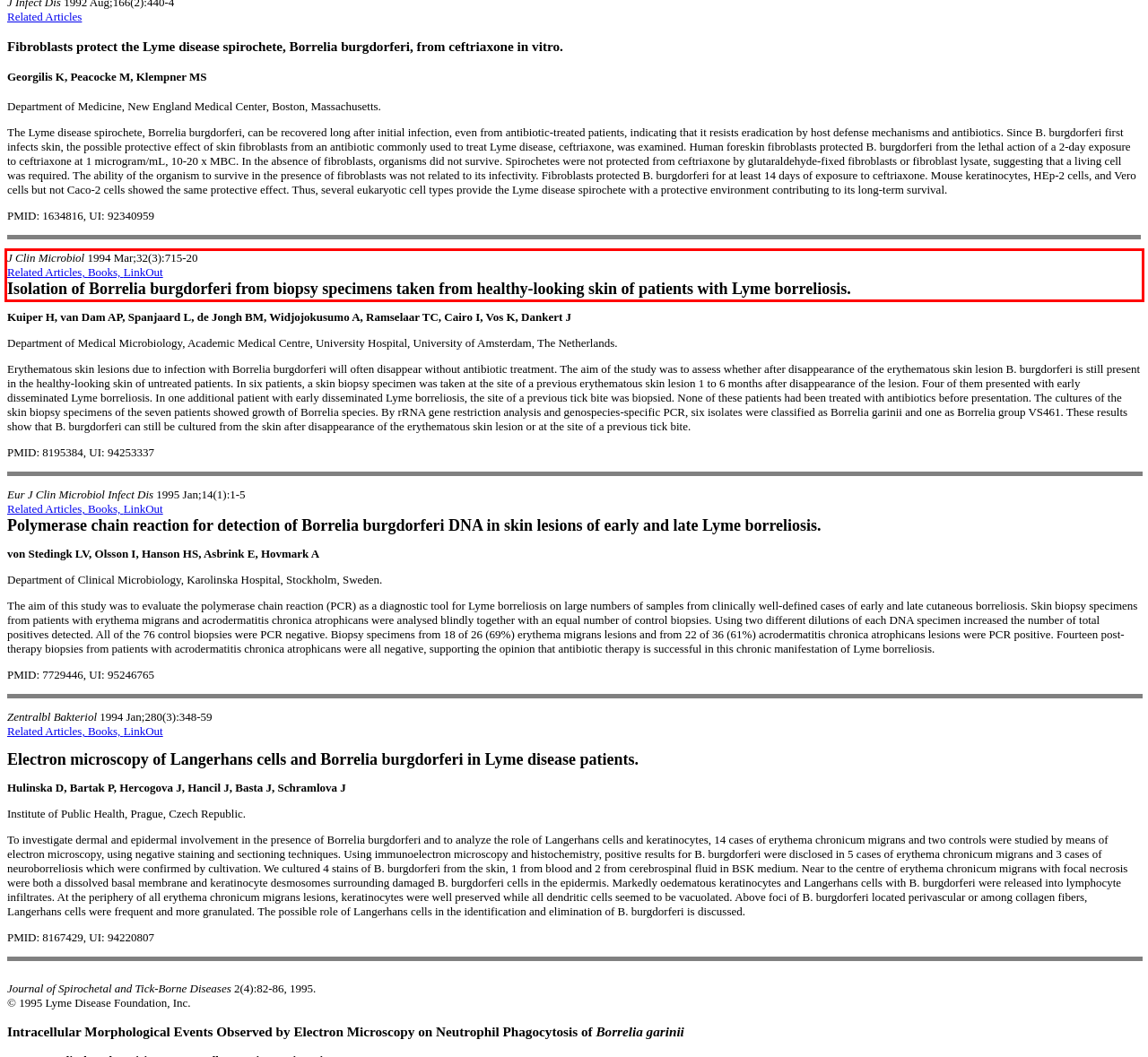Please identify and extract the text content from the UI element encased in a red bounding box on the provided webpage screenshot.

J Clin Microbiol 1994 Mar;32(3):715-20 Related Articles, Books, LinkOut Isolation of Borrelia burgdorferi from biopsy specimens taken from healthy-looking skin of patients with Lyme borreliosis.